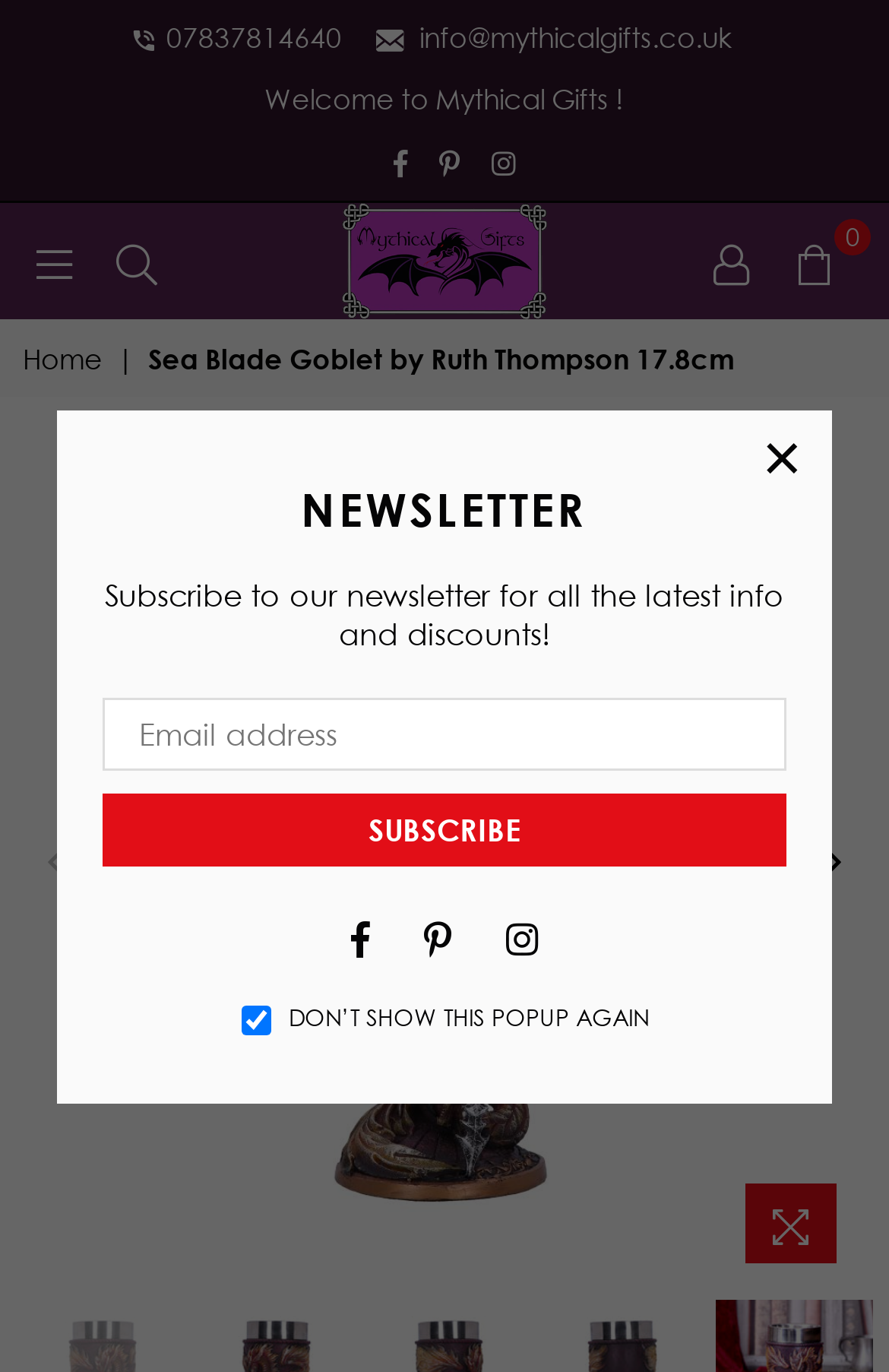Could you provide the bounding box coordinates for the portion of the screen to click to complete this instruction: "View the product image"?

[0.026, 0.323, 0.974, 0.938]